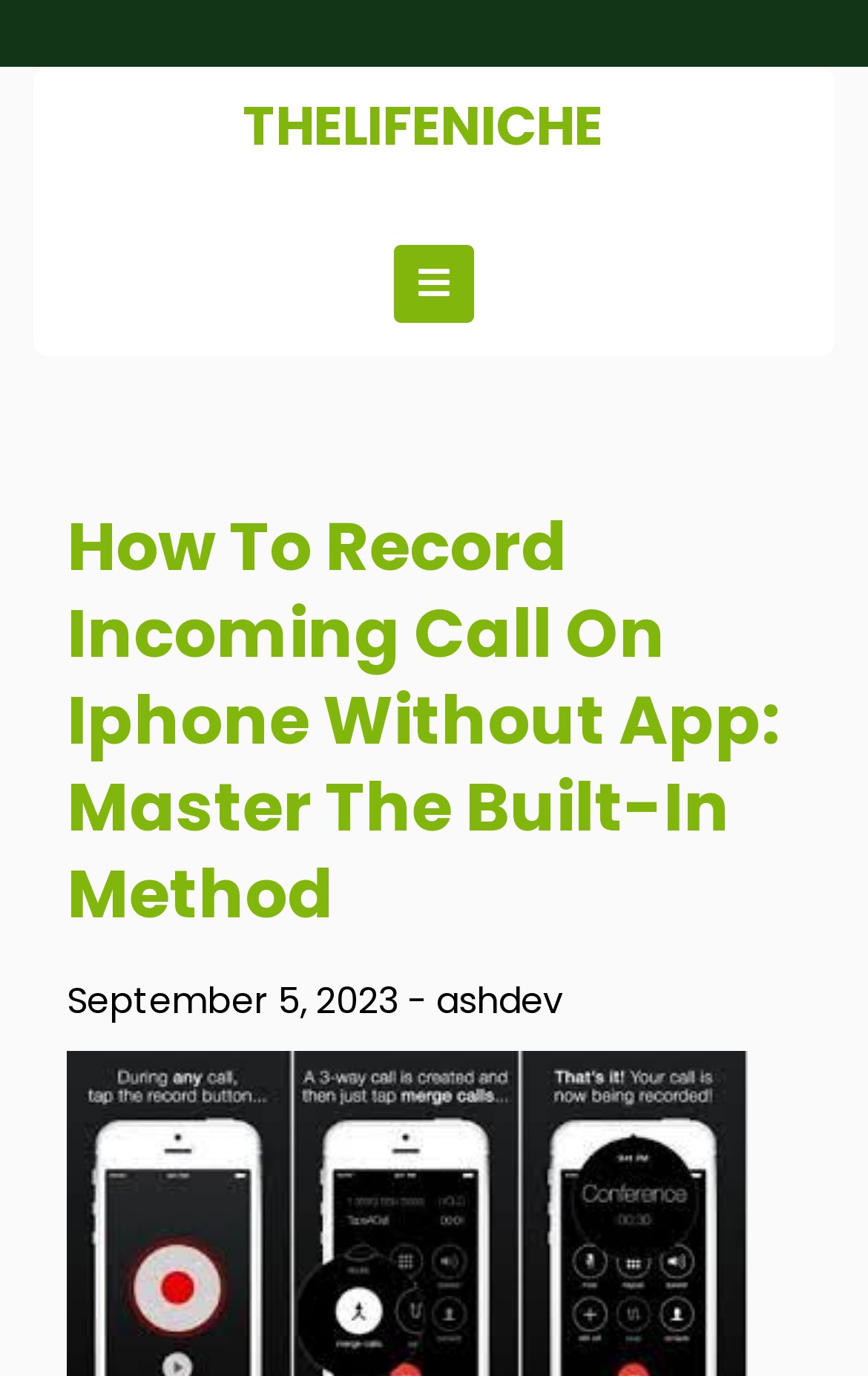Offer an in-depth caption of the entire webpage.

The webpage is about recording incoming calls on an iPhone without using an app, with a focus on mastering the built-in method. At the top left of the page, there is a link to "THELIFENICHE", which is likely the website's logo or title. Below this, there is a horizontal separator line that spans most of the page's width.

To the right of the separator line, there is a button with an icon, which controls the primary menu. Below this button, there is a header section that takes up most of the page's height. Within this header, there is a heading that repeats the title "How To Record Incoming Call On Iphone Without App: Master The Built-In Method". 

Underneath the heading, there is a link showing the date "September 5, 2023", accompanied by a time indicator. A hyphen separates the date and time from the author's name, "ashdev", which is also a link.